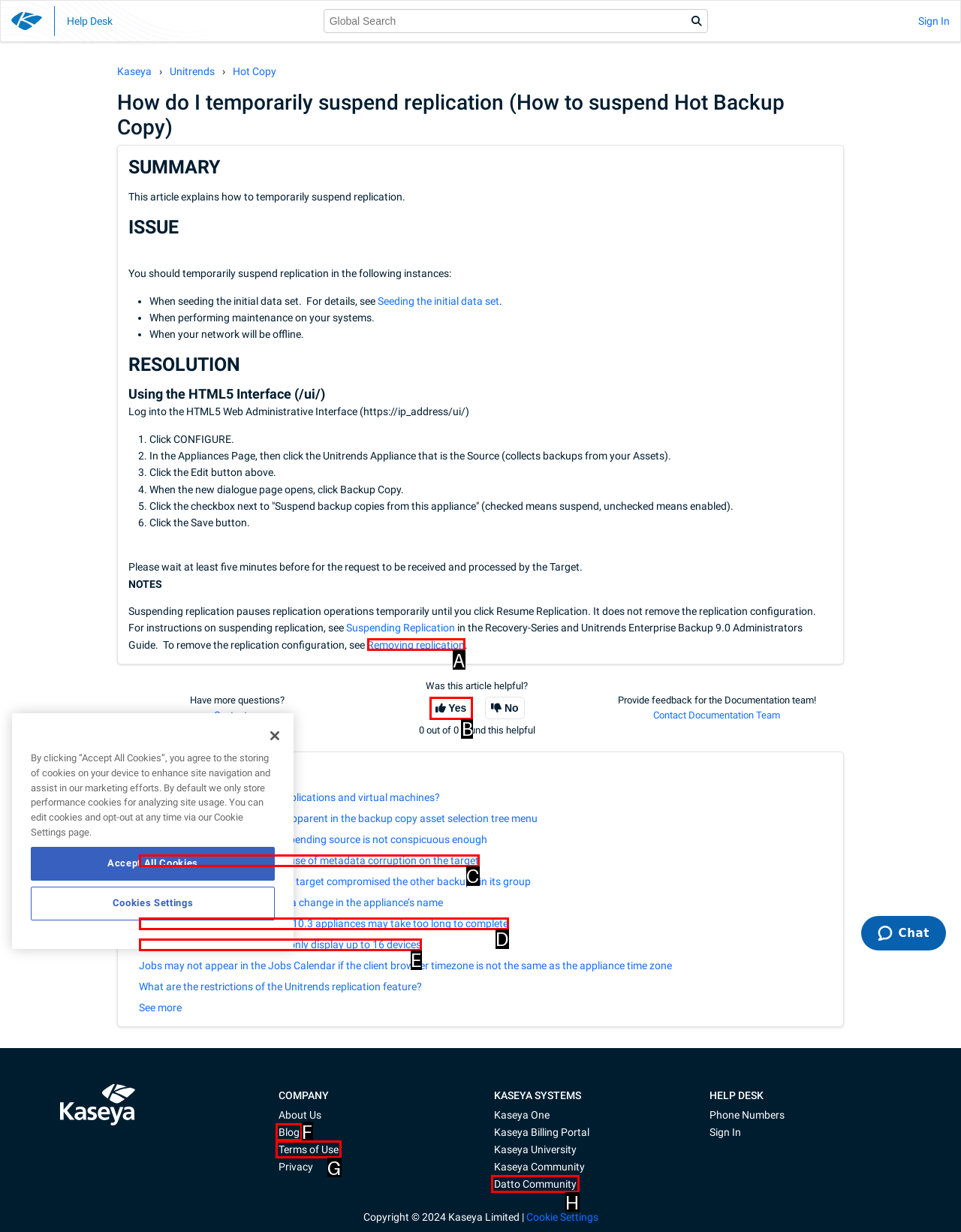Select the letter of the UI element you need to click on to fulfill this task: Click the 'This article was helpful' button. Write down the letter only.

B